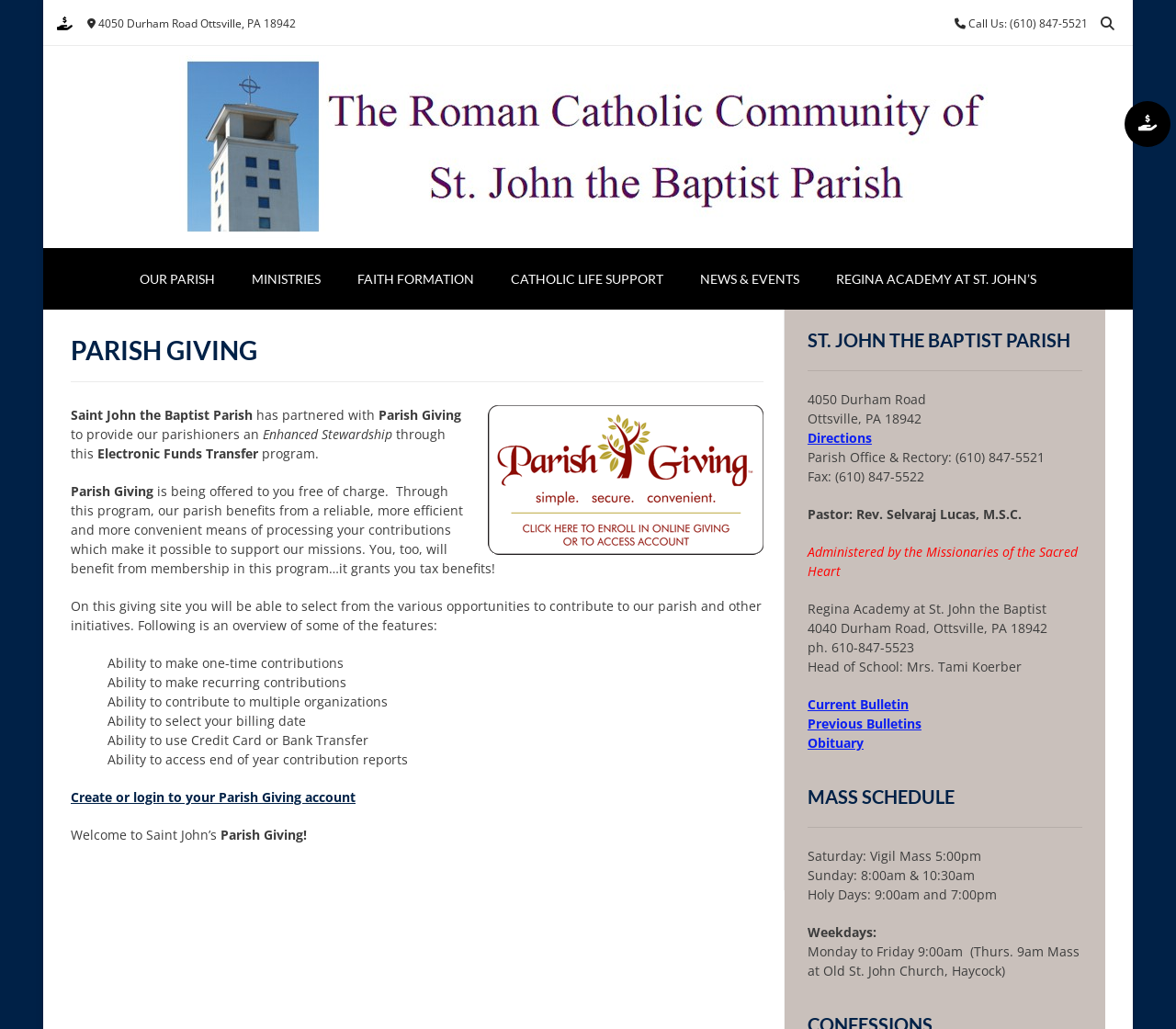Can you find the bounding box coordinates of the area I should click to execute the following instruction: "Click the 'Create or login to your Parish Giving account' link"?

[0.06, 0.766, 0.302, 0.783]